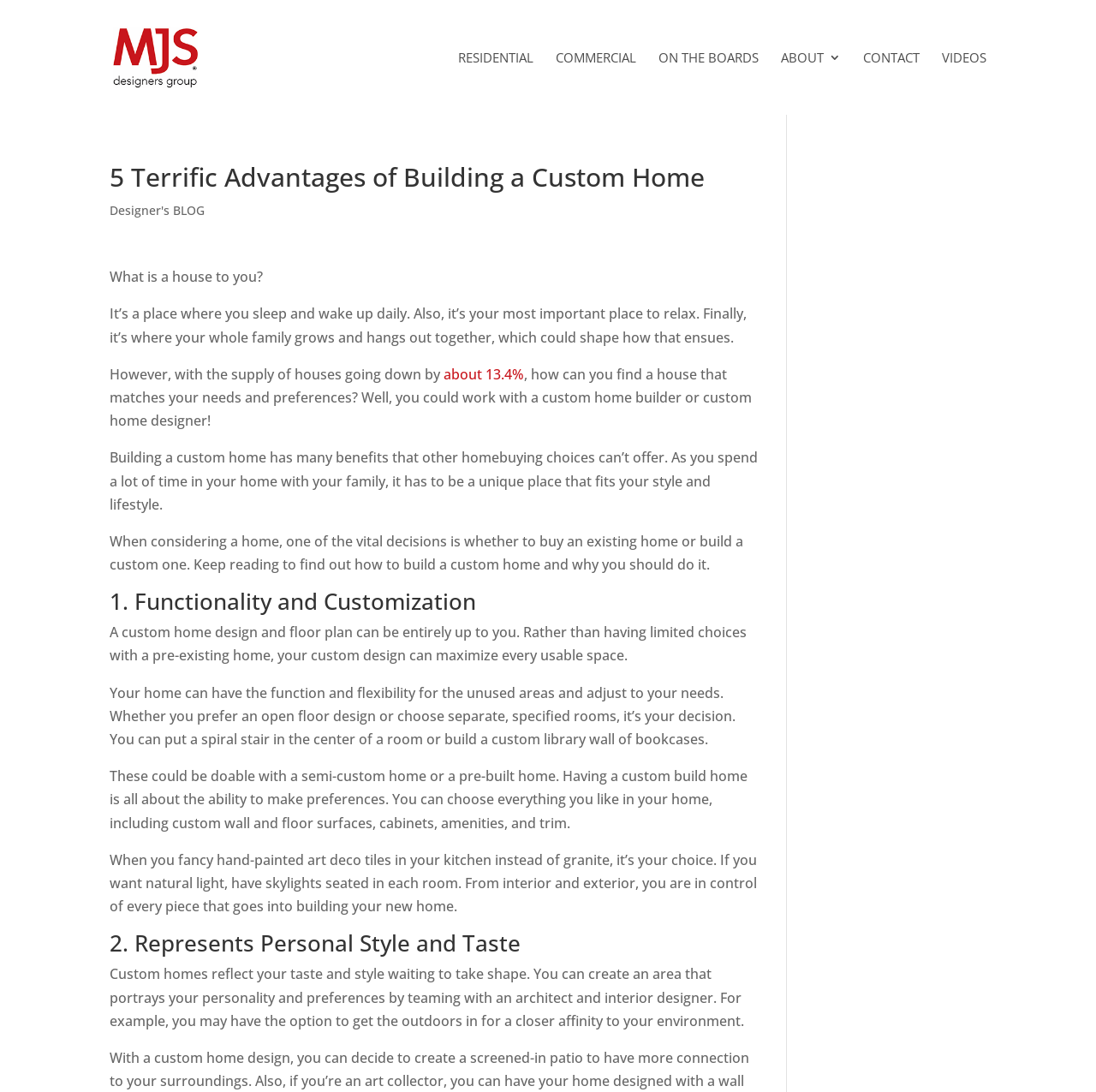What can be used to bring natural light into a custom home?
Please provide a comprehensive answer to the question based on the webpage screenshot.

I read the paragraph that mentions various customization options for a custom home and found that skylights can be used to bring natural light into a custom home.